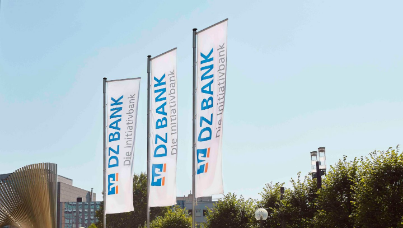What does the slogan 'Die Initiativbank' translate to?
Refer to the image and offer an in-depth and detailed answer to the question.

The caption provides the translation of the slogan 'Die Initiativbank' as 'The Initiative Bank', which highlights the bank's proactive approach to services.